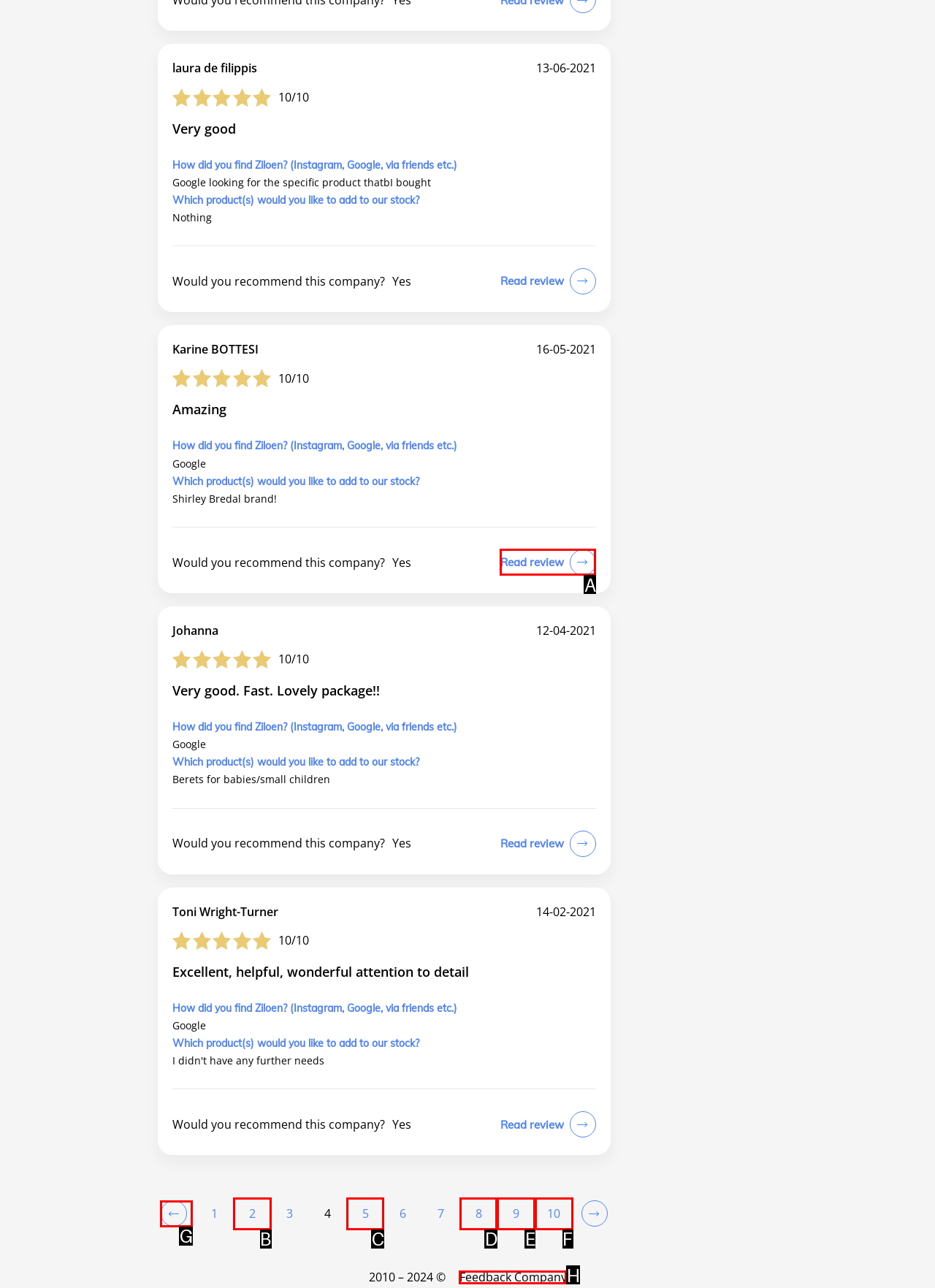Determine the HTML element that best matches this description: 8 from the given choices. Respond with the corresponding letter.

D